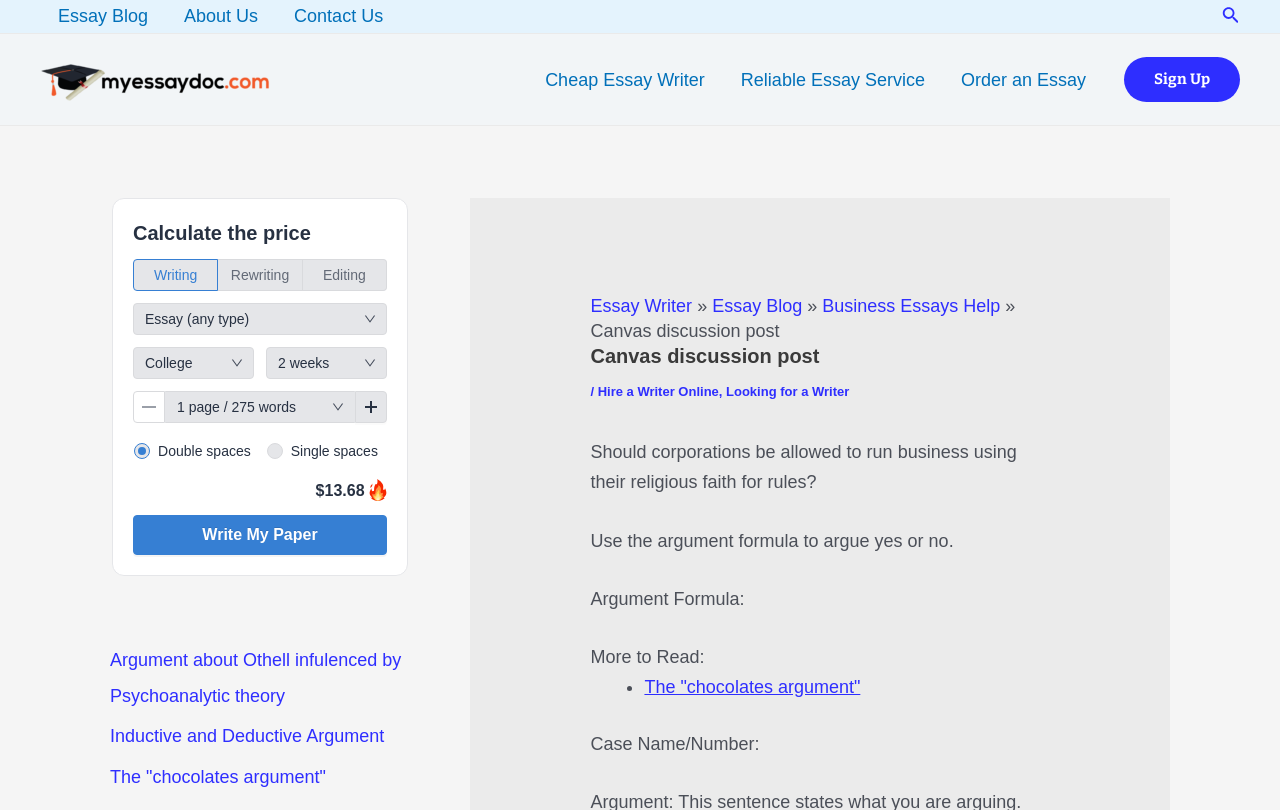Using the provided description: "Business Essays Help", find the bounding box coordinates of the corresponding UI element. The output should be four float numbers between 0 and 1, in the format [left, top, right, bottom].

[0.642, 0.366, 0.781, 0.39]